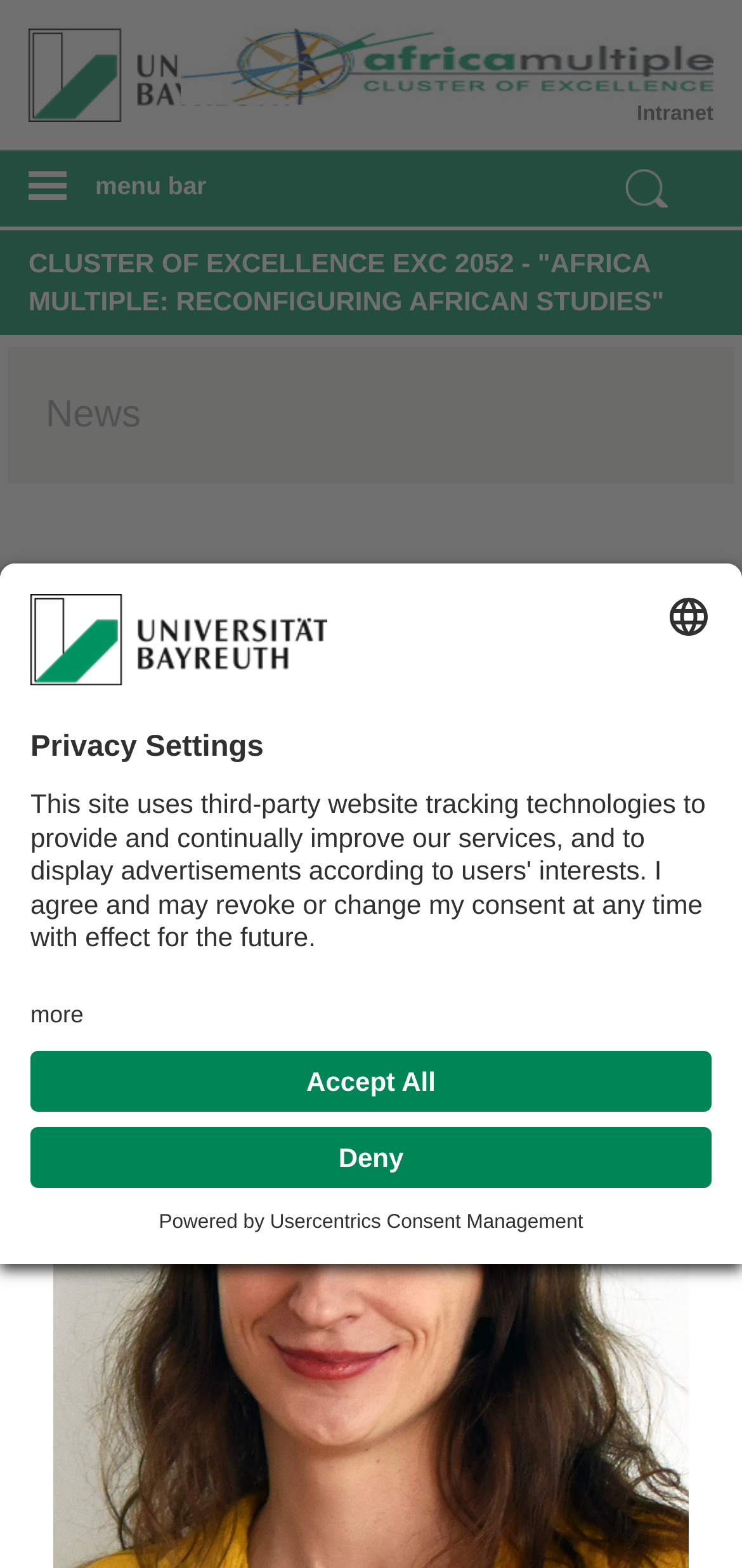Refer to the image and provide an in-depth answer to the question: 
What is the purpose of the 'Open Privacy settings' button?

The button 'Open Privacy settings' is present at the bottom of the webpage, and when clicked, it opens a dialog box titled 'Privacy Settings'. This suggests that the purpose of the button is to open the privacy settings.